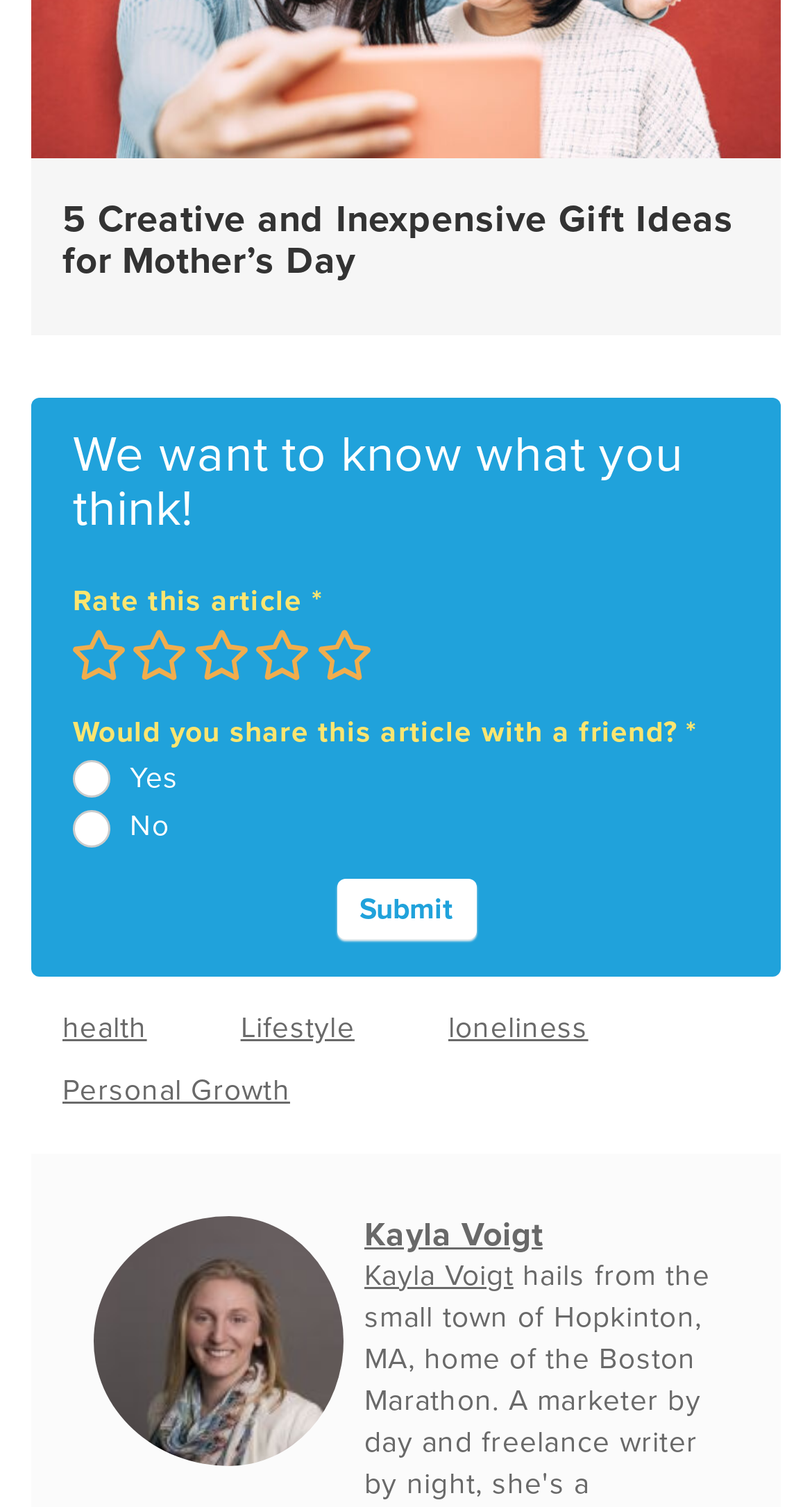Using the description: "parent_node: 1 Star name="item_meta[127]" value="2"", identify the bounding box of the corresponding UI element in the screenshot.

[0.165, 0.418, 0.199, 0.436]